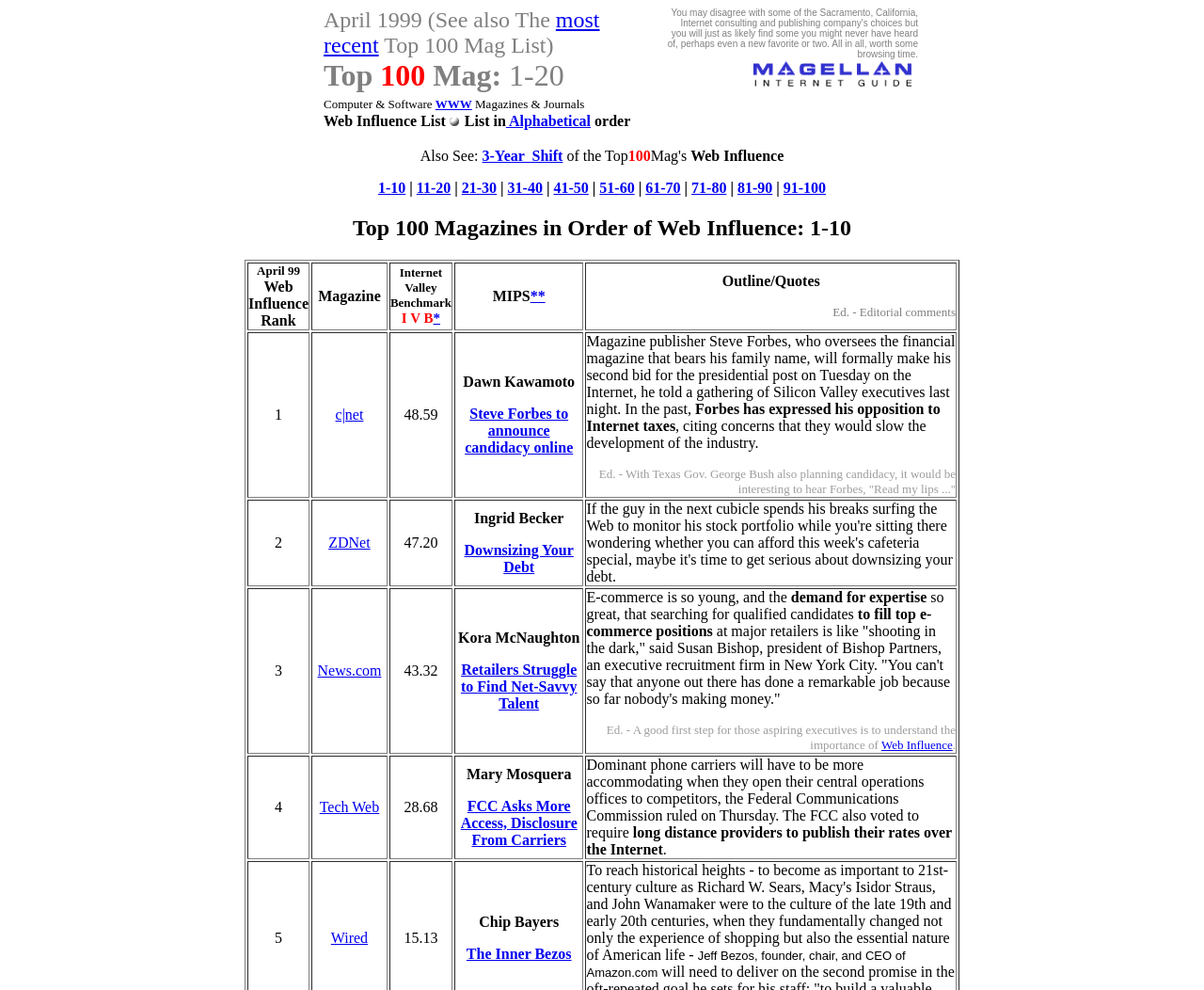Please provide a comprehensive answer to the question below using the information from the image: What is the range of ranks provided in the webpage?

The webpage provides links to different ranges of ranks, such as '1-10', '11-20', ..., '91-100', suggesting that the full range of ranks is from 1 to 100.